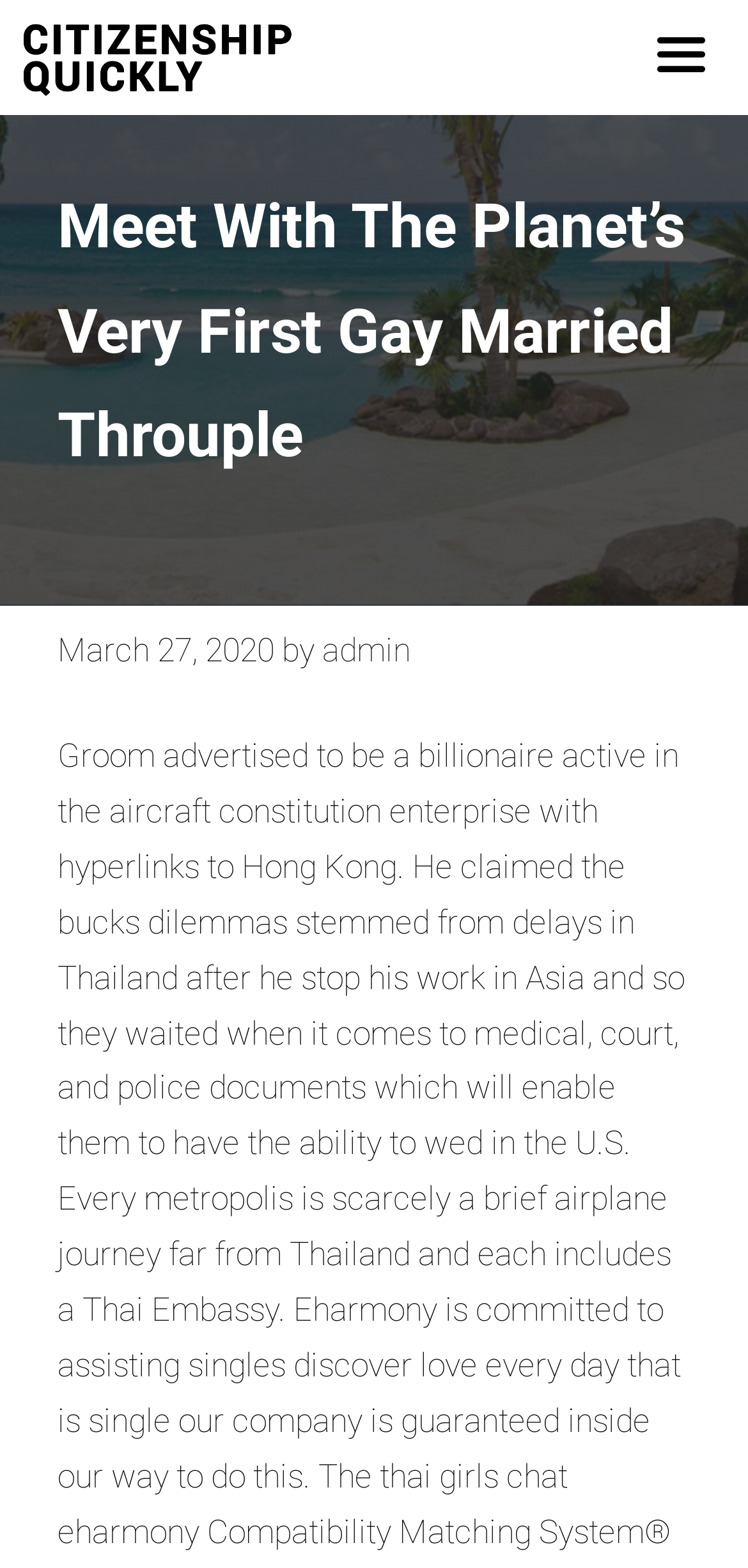Based on the element description: "admin", identify the UI element and provide its bounding box coordinates. Use four float numbers between 0 and 1, [left, top, right, bottom].

[0.431, 0.402, 0.549, 0.427]